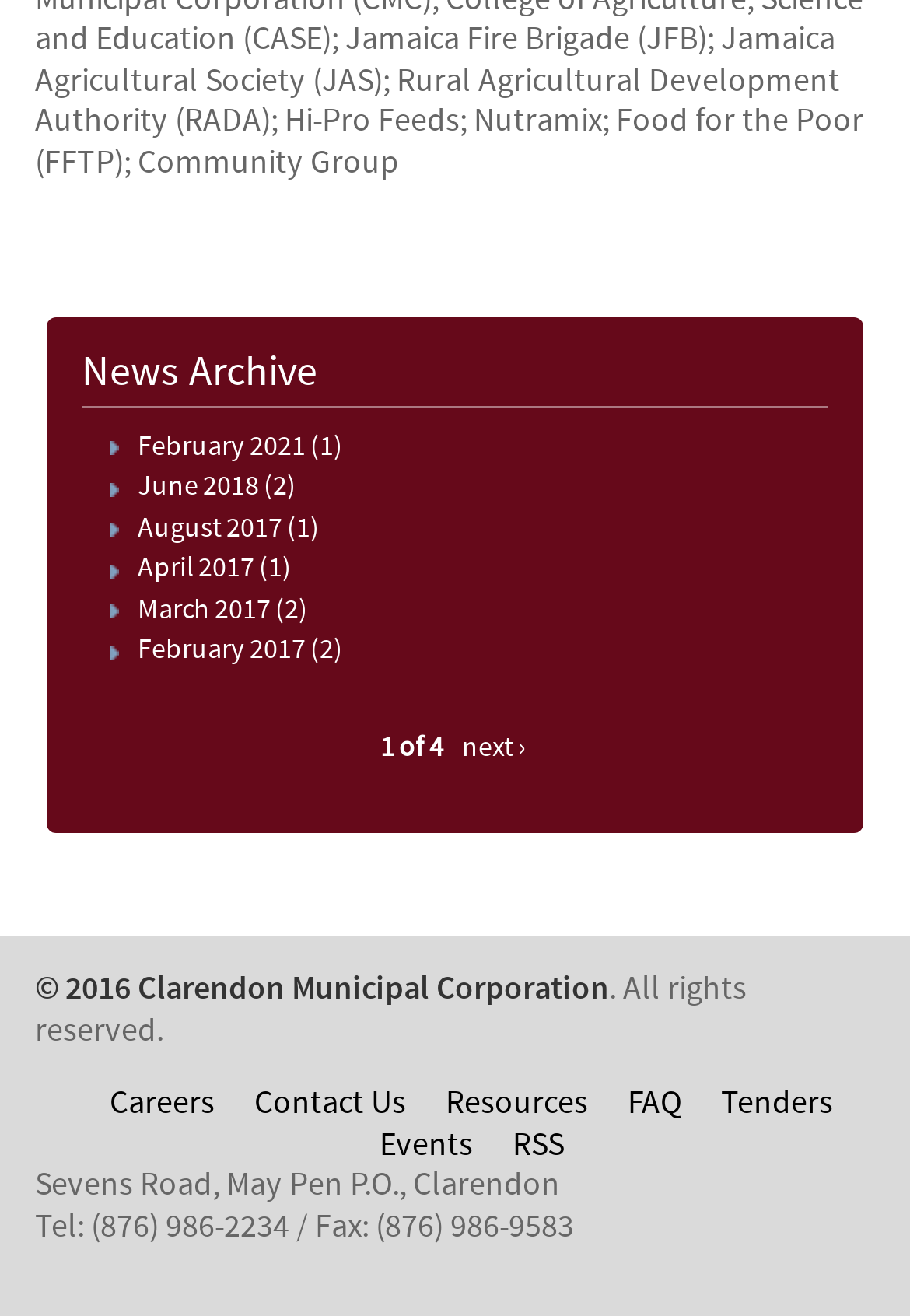Identify the bounding box coordinates of the clickable region to carry out the given instruction: "visit careers page".

[0.121, 0.823, 0.236, 0.855]